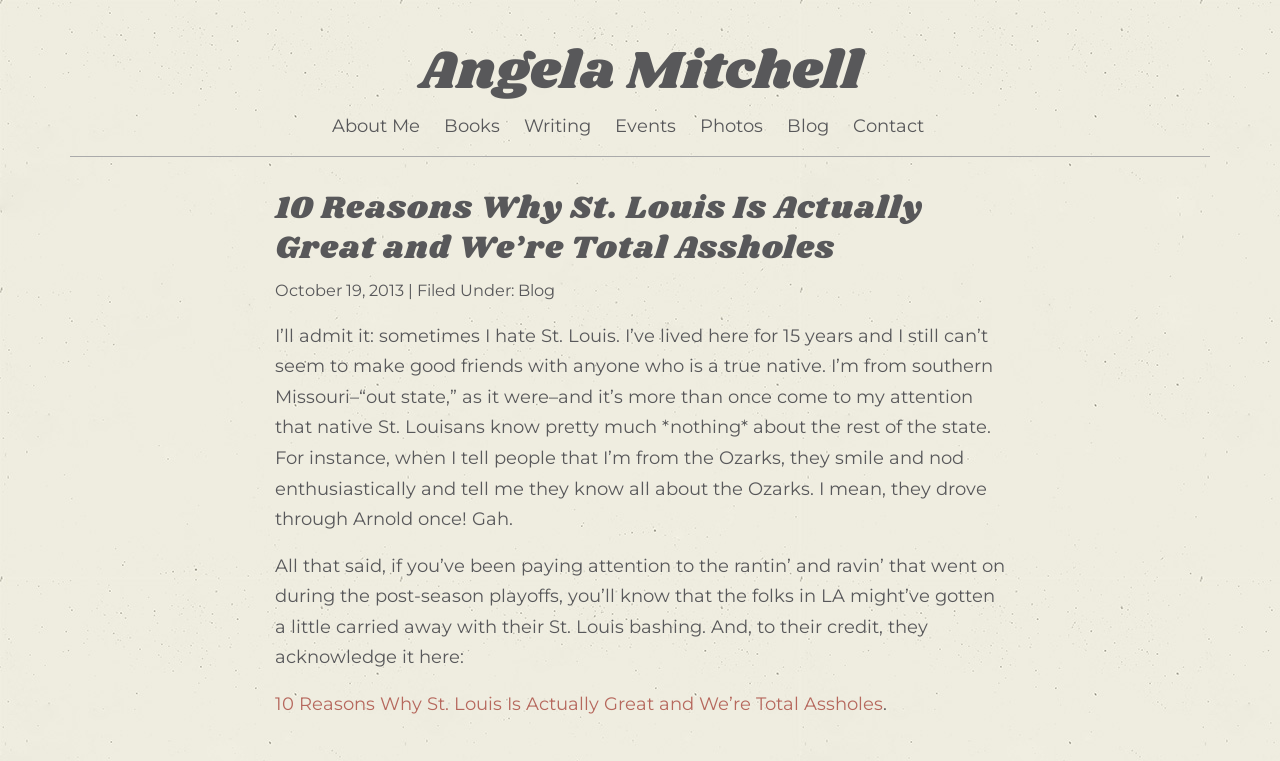Please find the bounding box coordinates of the element's region to be clicked to carry out this instruction: "check the post date".

[0.215, 0.368, 0.316, 0.394]